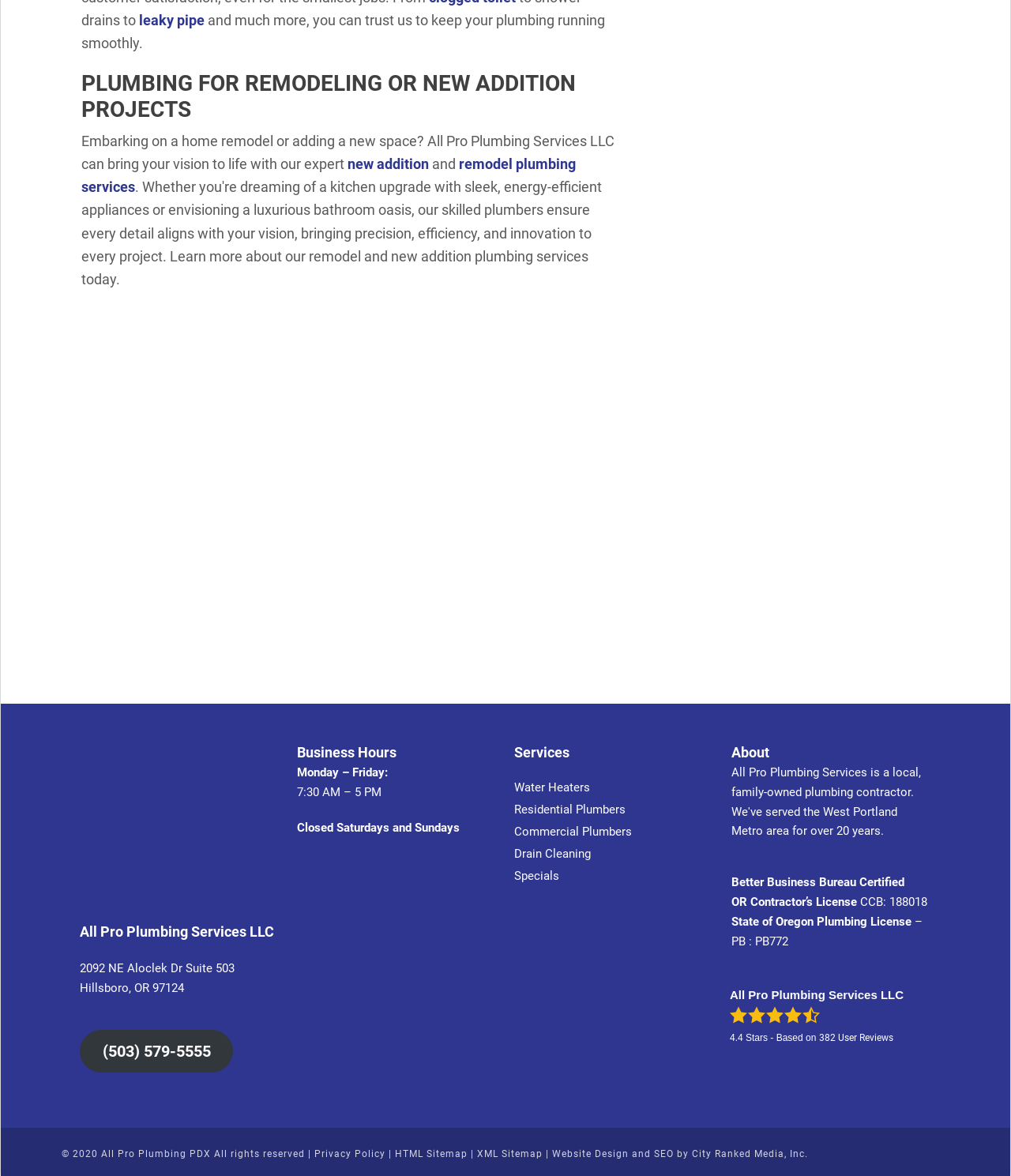What is the address of the company?
Look at the image and respond with a single word or a short phrase.

2092 NE Aloclek Dr Suite 503, Hillsboro, OR 97124